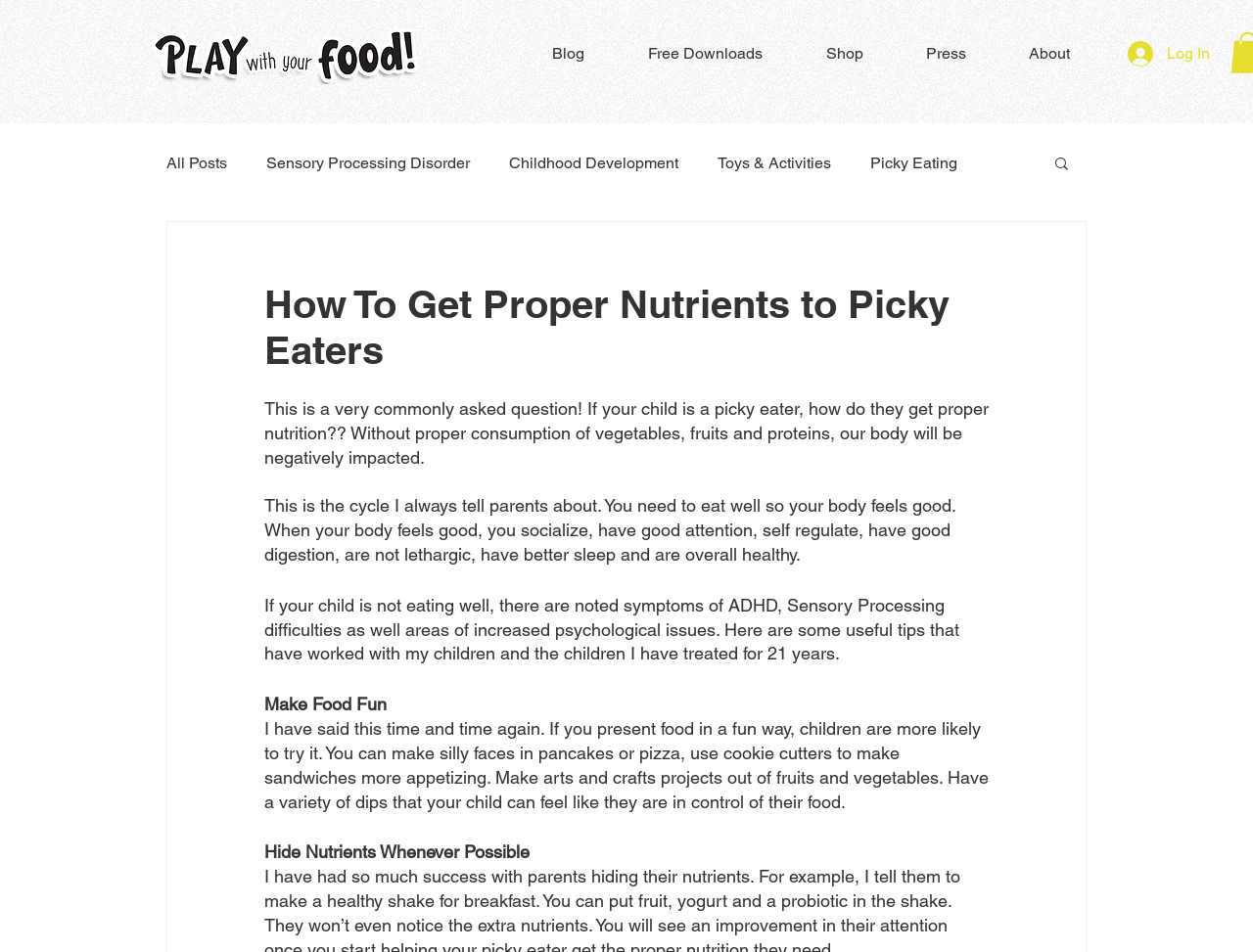Please identify the bounding box coordinates of the element's region that I should click in order to complete the following instruction: "Click the 'Picky Eating' link". The bounding box coordinates consist of four float numbers between 0 and 1, i.e., [left, top, right, bottom].

[0.695, 0.161, 0.764, 0.18]